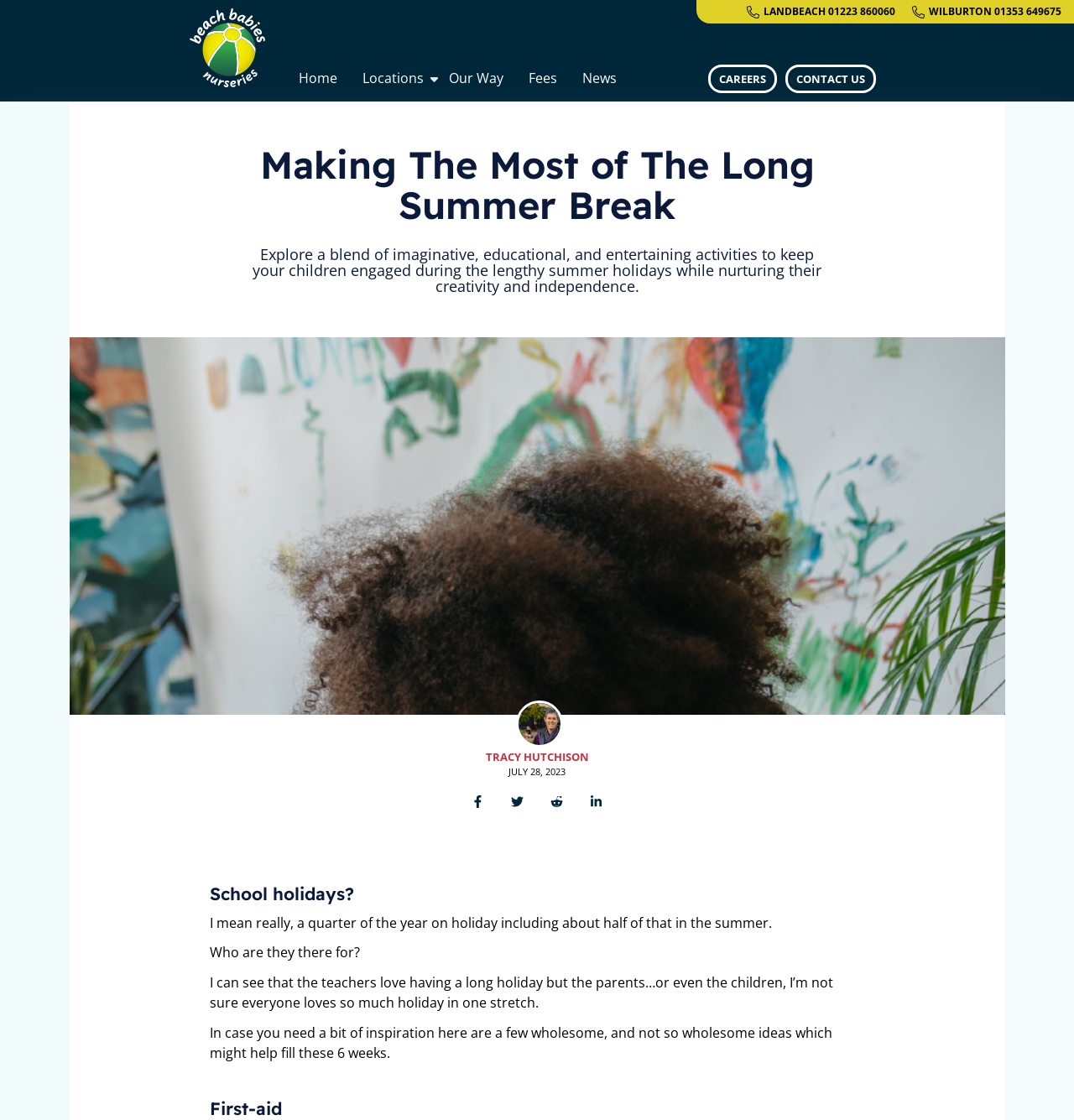Find the bounding box coordinates for the area that should be clicked to accomplish the instruction: "Click the 'LANDBEACH 01223 860060' link".

[0.711, 0.004, 0.834, 0.017]